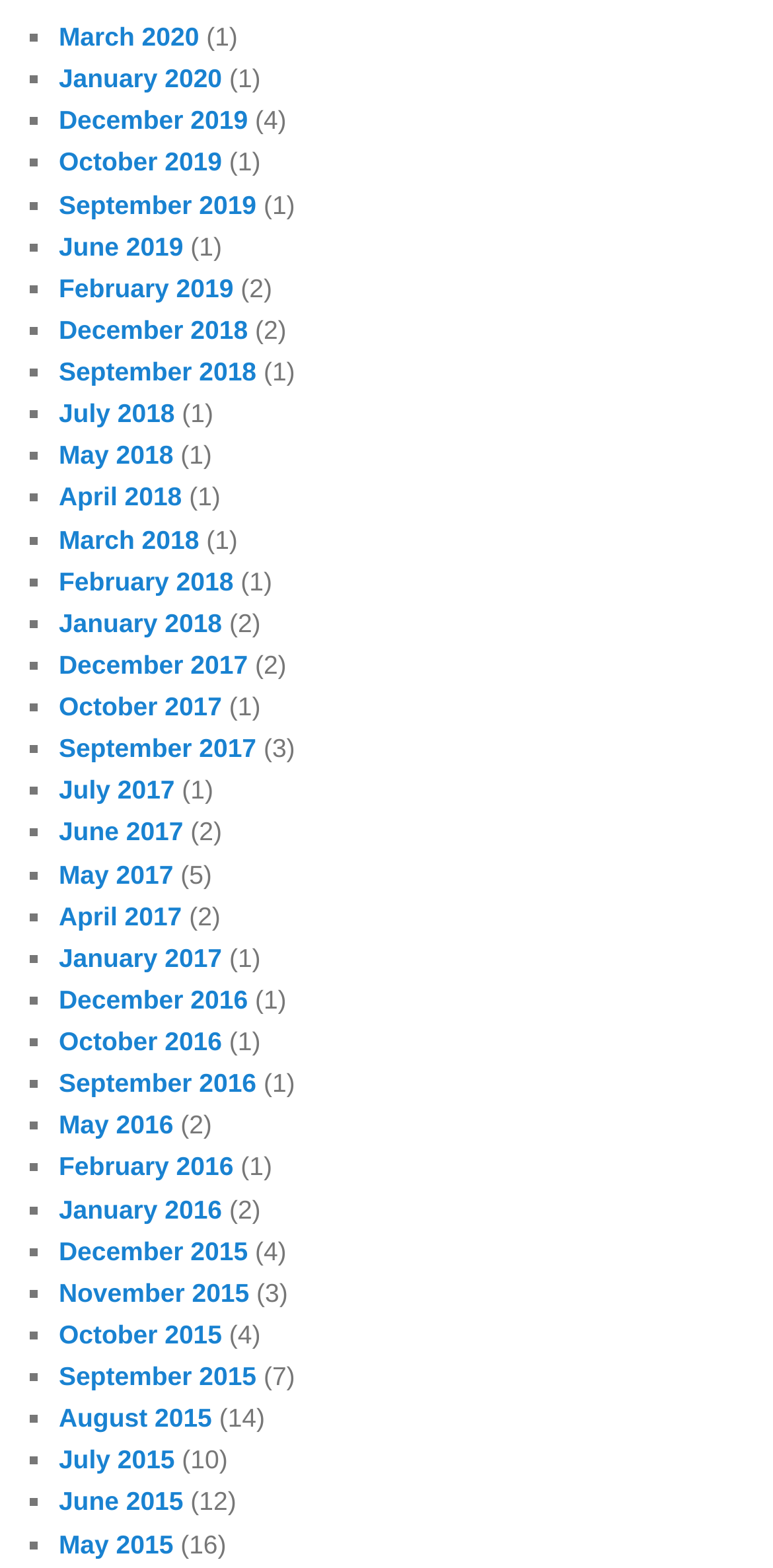What is the most recent month listed?
Look at the image and construct a detailed response to the question.

By examining the list of links, I can see that the most recent month listed is March 2020, which is the first item in the list.